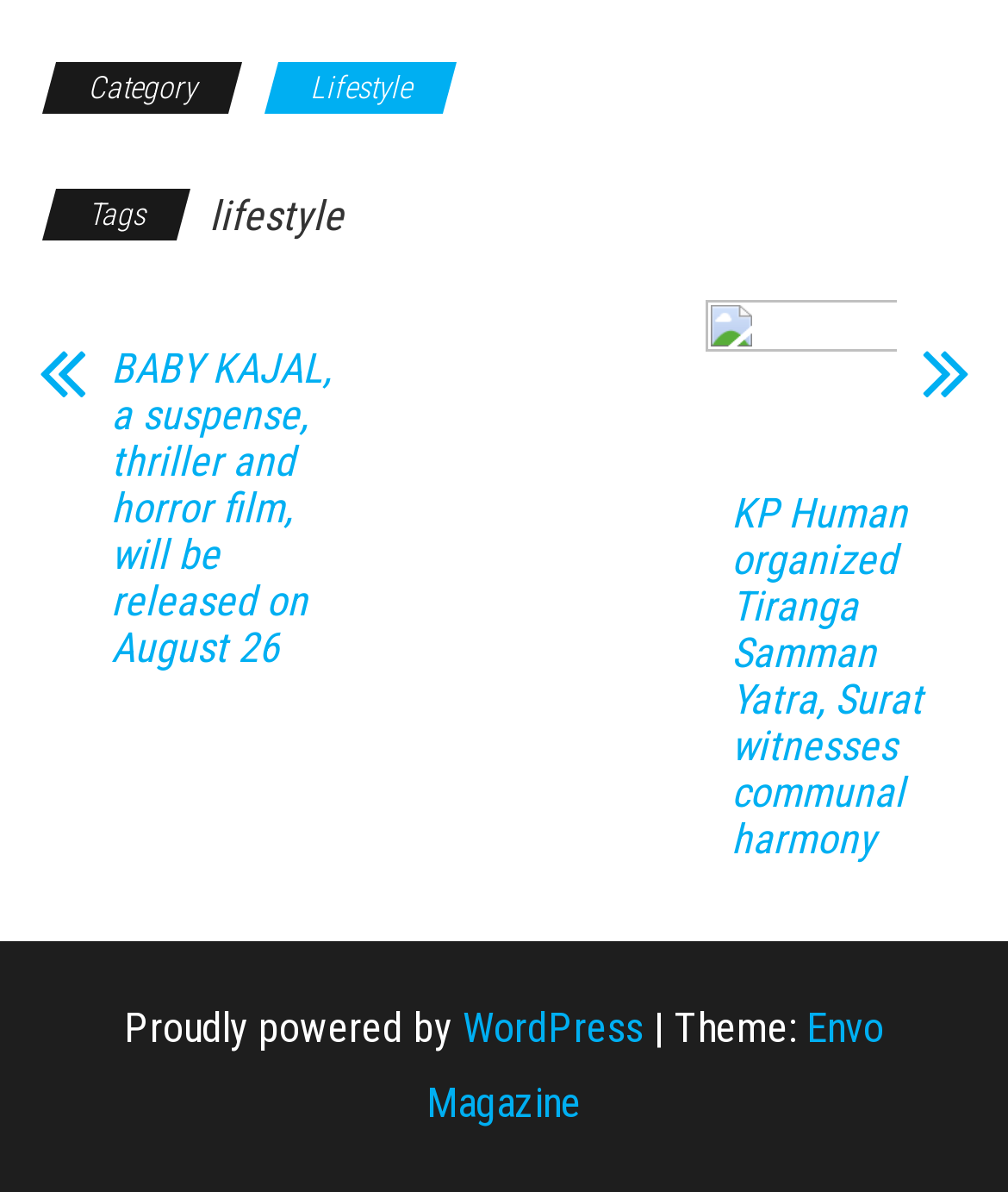Determine the bounding box coordinates of the region to click in order to accomplish the following instruction: "Click on the 'Lifestyle' category". Provide the coordinates as four float numbers between 0 and 1, specifically [left, top, right, bottom].

[0.269, 0.052, 0.446, 0.095]